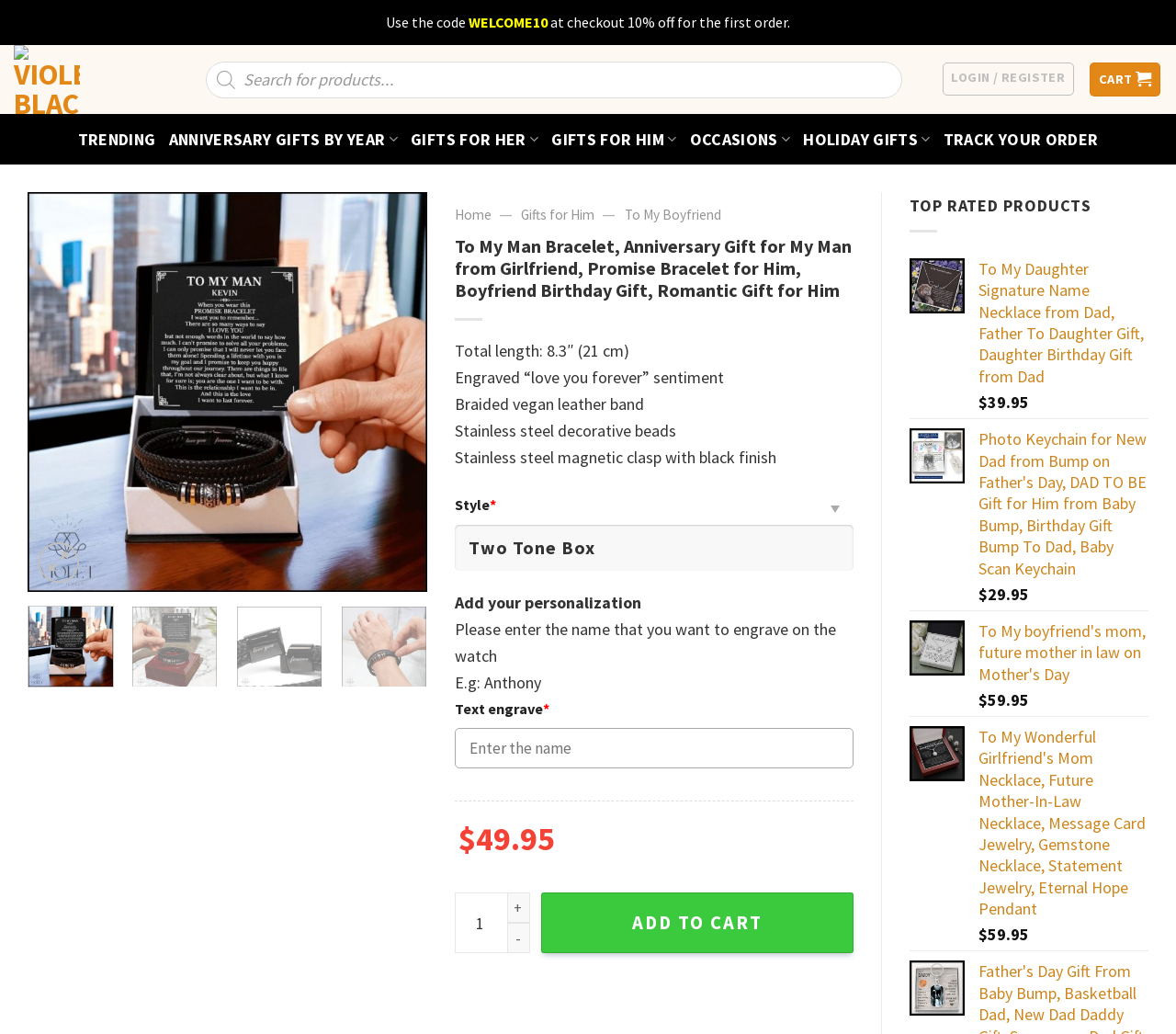What is the purpose of the textbox below the 'Add your personalization' section?
Using the information from the image, provide a comprehensive answer to the question.

I found the purpose of the textbox by looking at the section below 'Add your personalization', where it says 'Please enter the name that you want to engrave on the watch'. The textbox is for entering the name to be engraved.